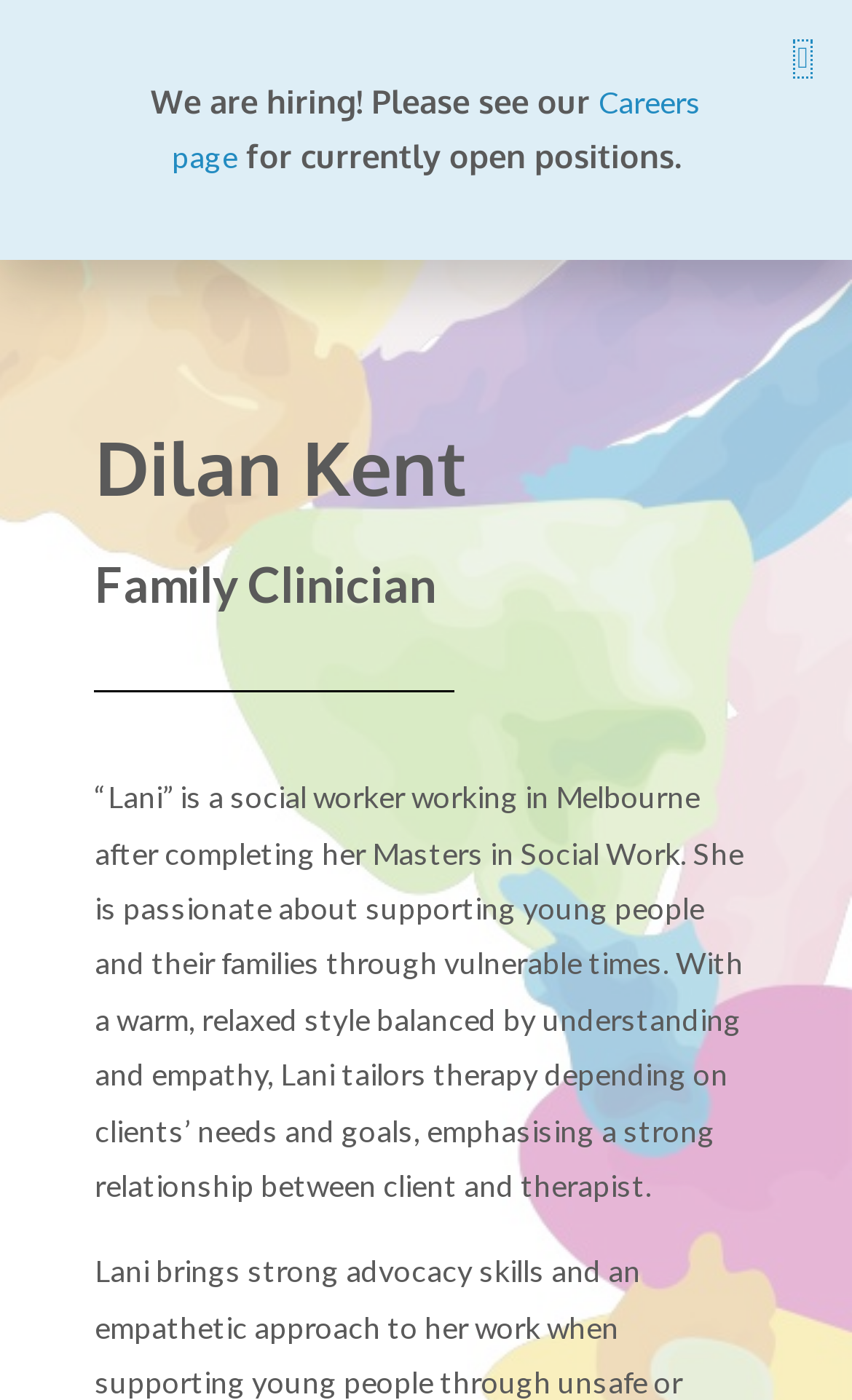What is the relationship between the client and therapist emphasized?
Refer to the screenshot and respond with a concise word or phrase.

Strong